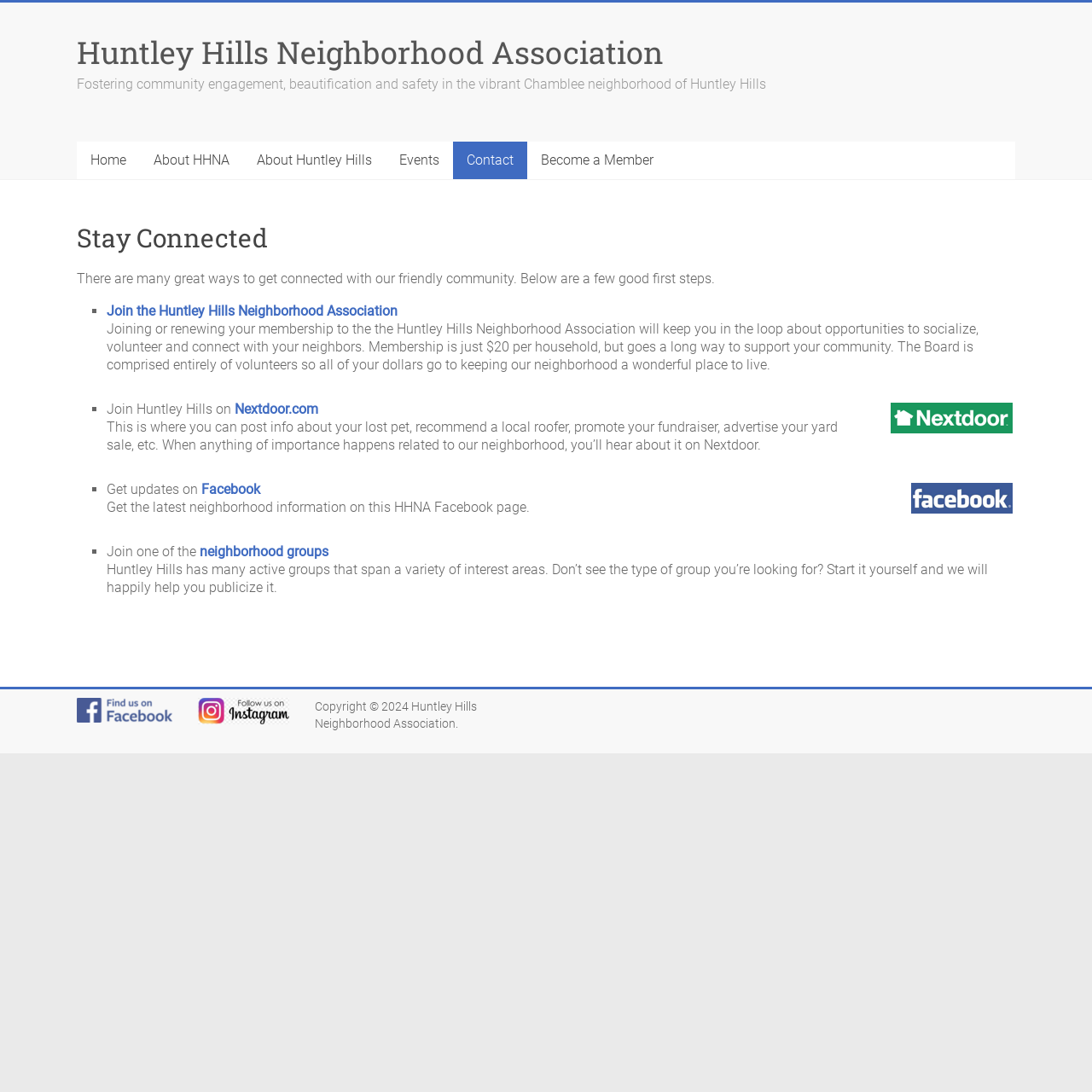Provide your answer in one word or a succinct phrase for the question: 
What is the name of the social media platform with a logo image?

Facebook